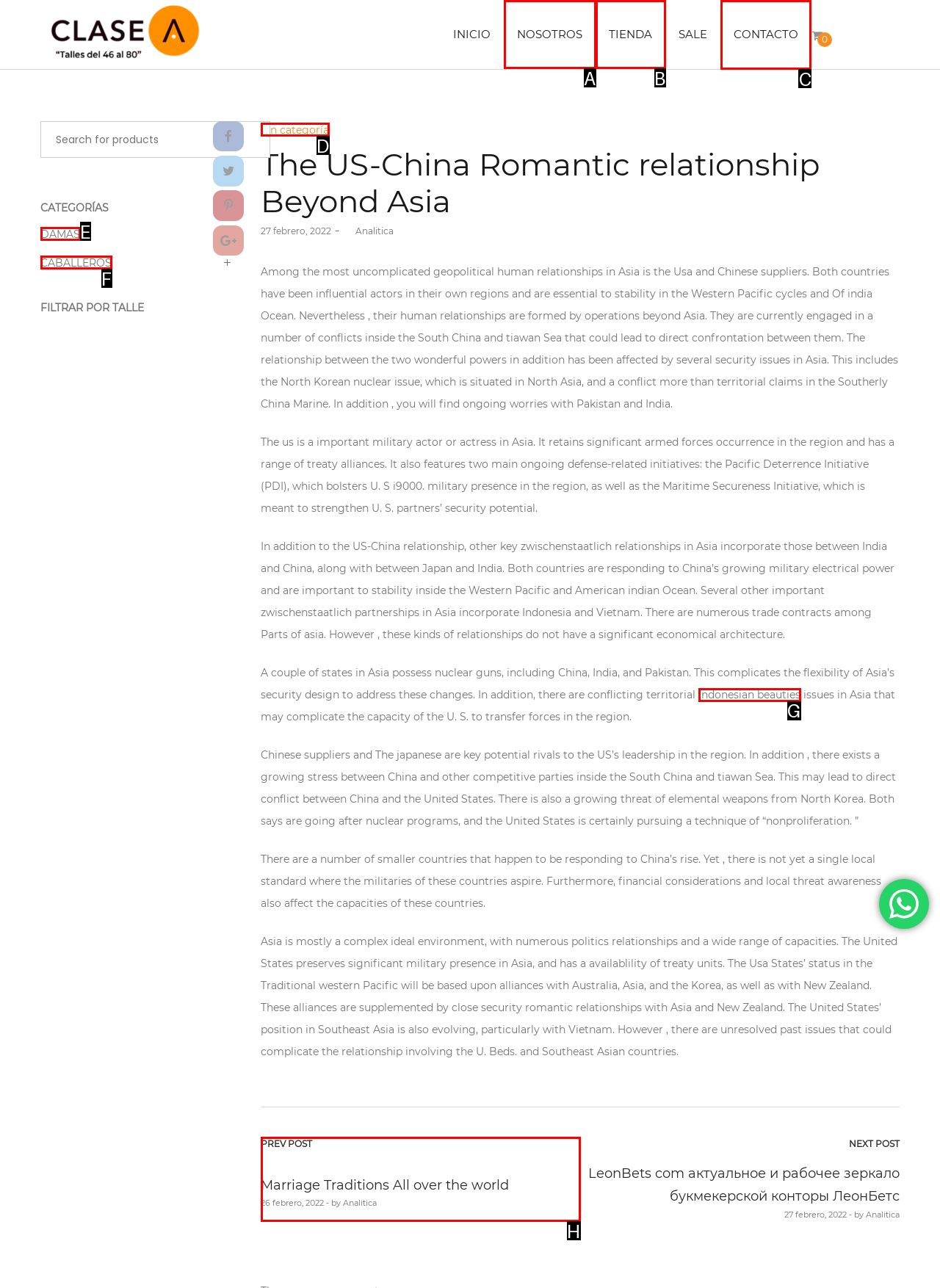Determine which HTML element to click for this task: Click on the 'CONTACTO' link Provide the letter of the selected choice.

C